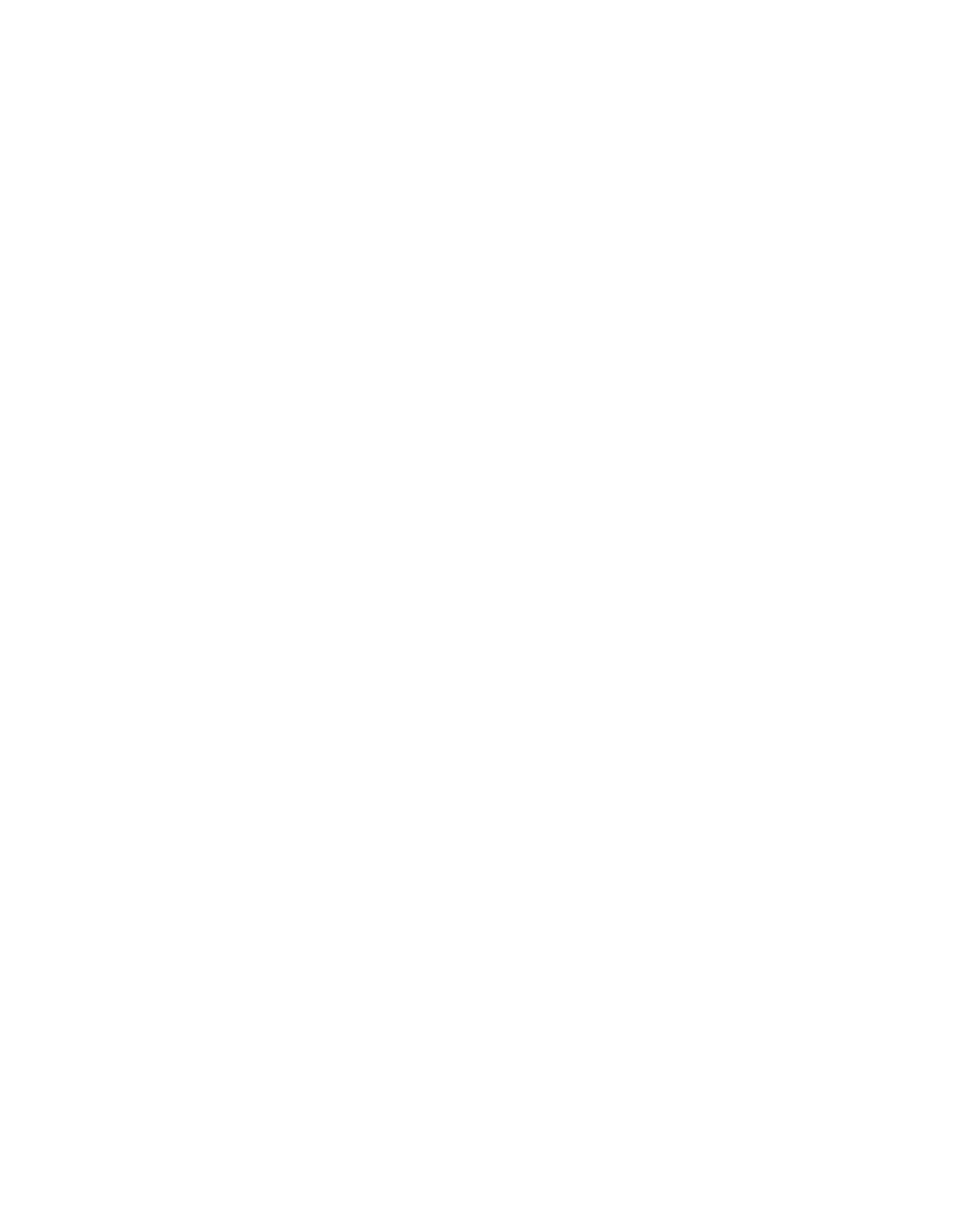Can you pinpoint the bounding box coordinates for the clickable element required for this instruction: "Explore Diego Garcia's bio"? The coordinates should be four float numbers between 0 and 1, i.e., [left, top, right, bottom].

[0.02, 0.538, 0.219, 0.582]